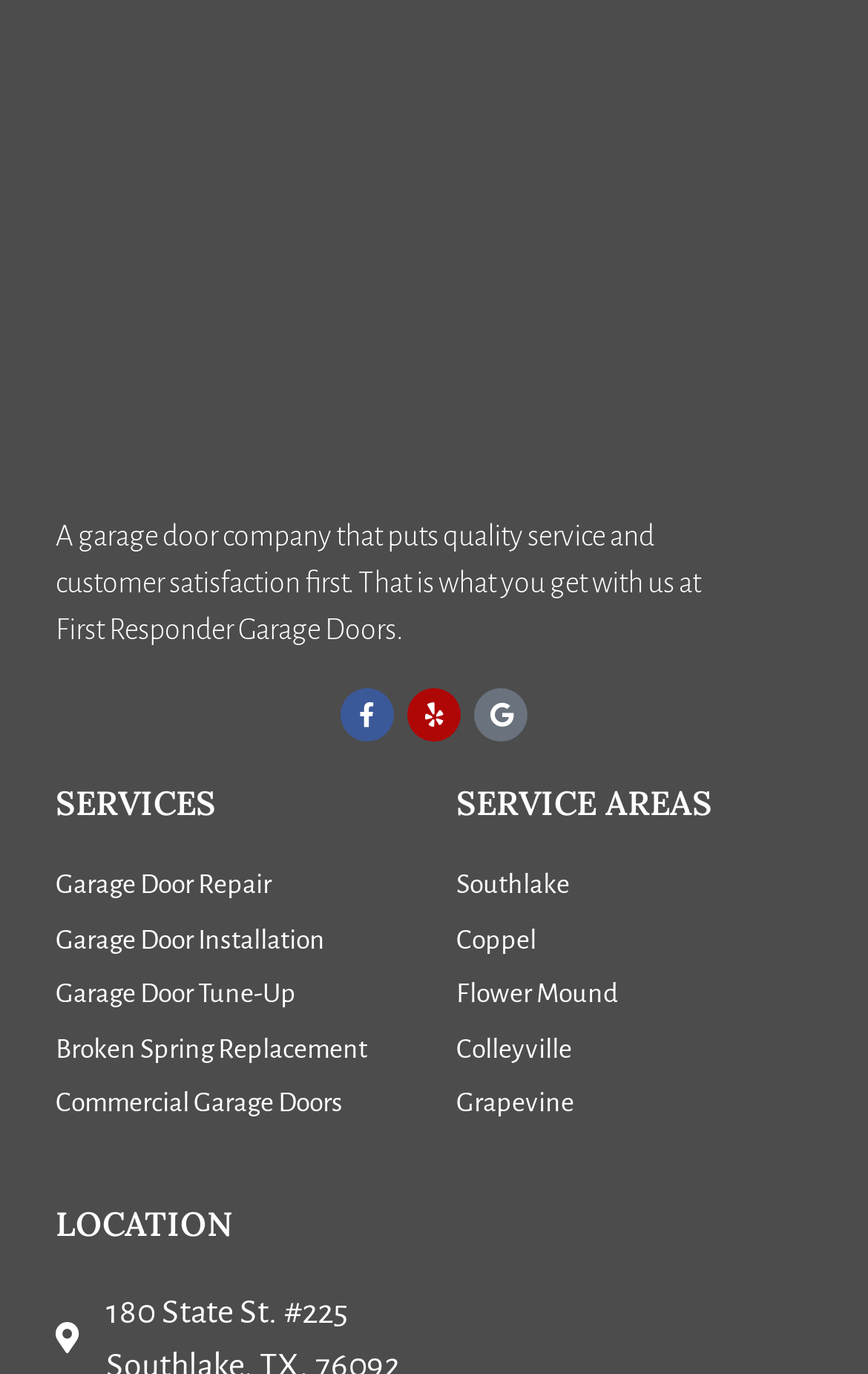Identify the bounding box for the element characterized by the following description: "Garage Door Repair".

[0.064, 0.629, 0.474, 0.661]